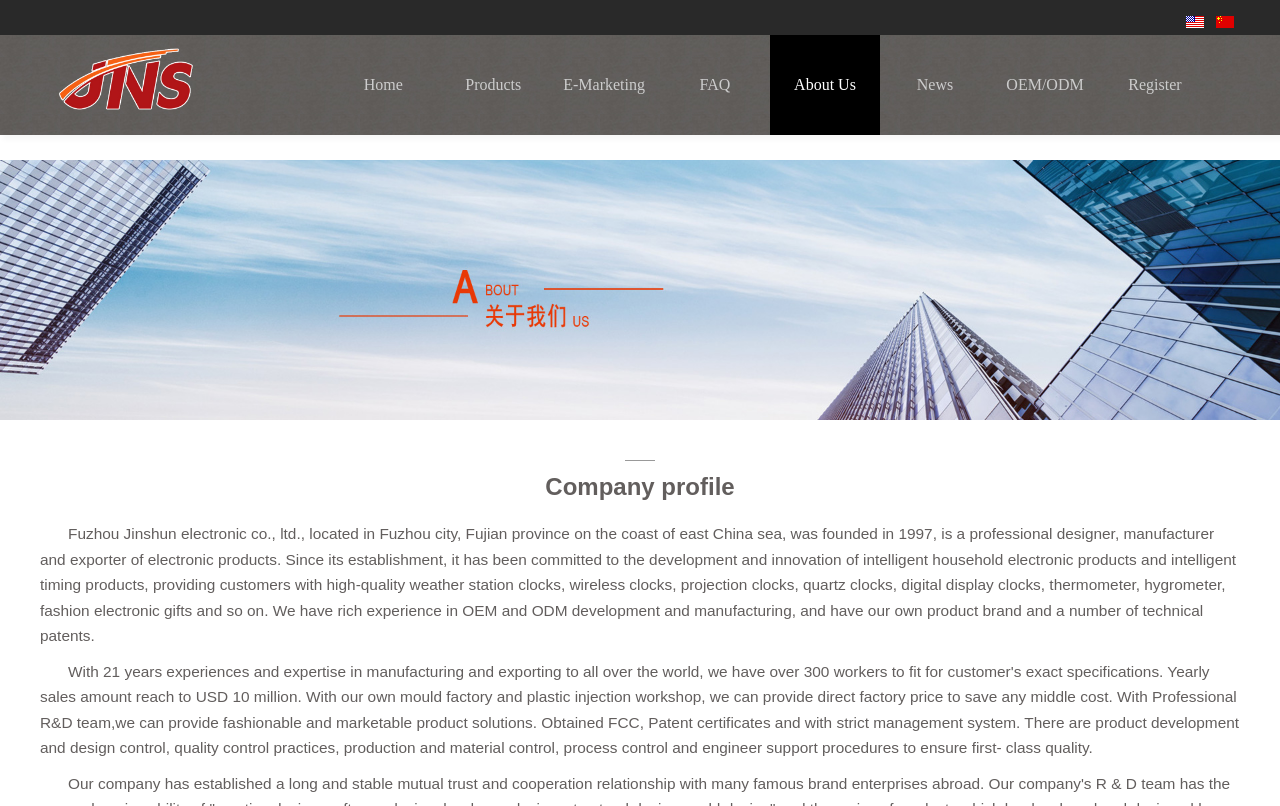Based on the element description About Us, identify the bounding box coordinates for the UI element. The coordinates should be in the format (top-left x, top-left y, bottom-right x, bottom-right y) and within the 0 to 1 range.

[0.602, 0.043, 0.688, 0.167]